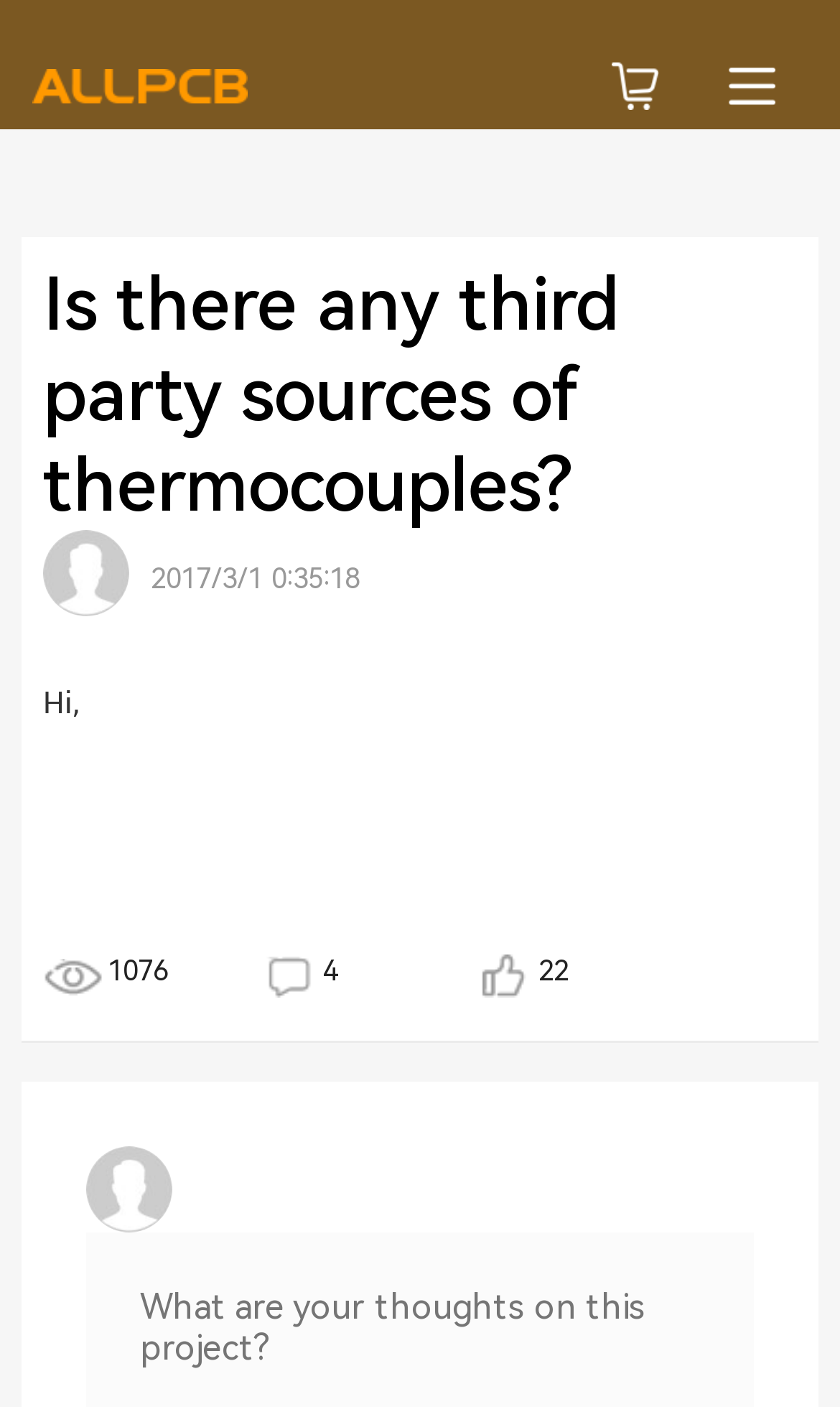What is the date of the post?
Utilize the image to construct a detailed and well-explained answer.

I found the date of the post by looking at the static text element with the content '2017/3/1 0:35:18' which is located at the coordinates [0.179, 0.4, 0.428, 0.423].